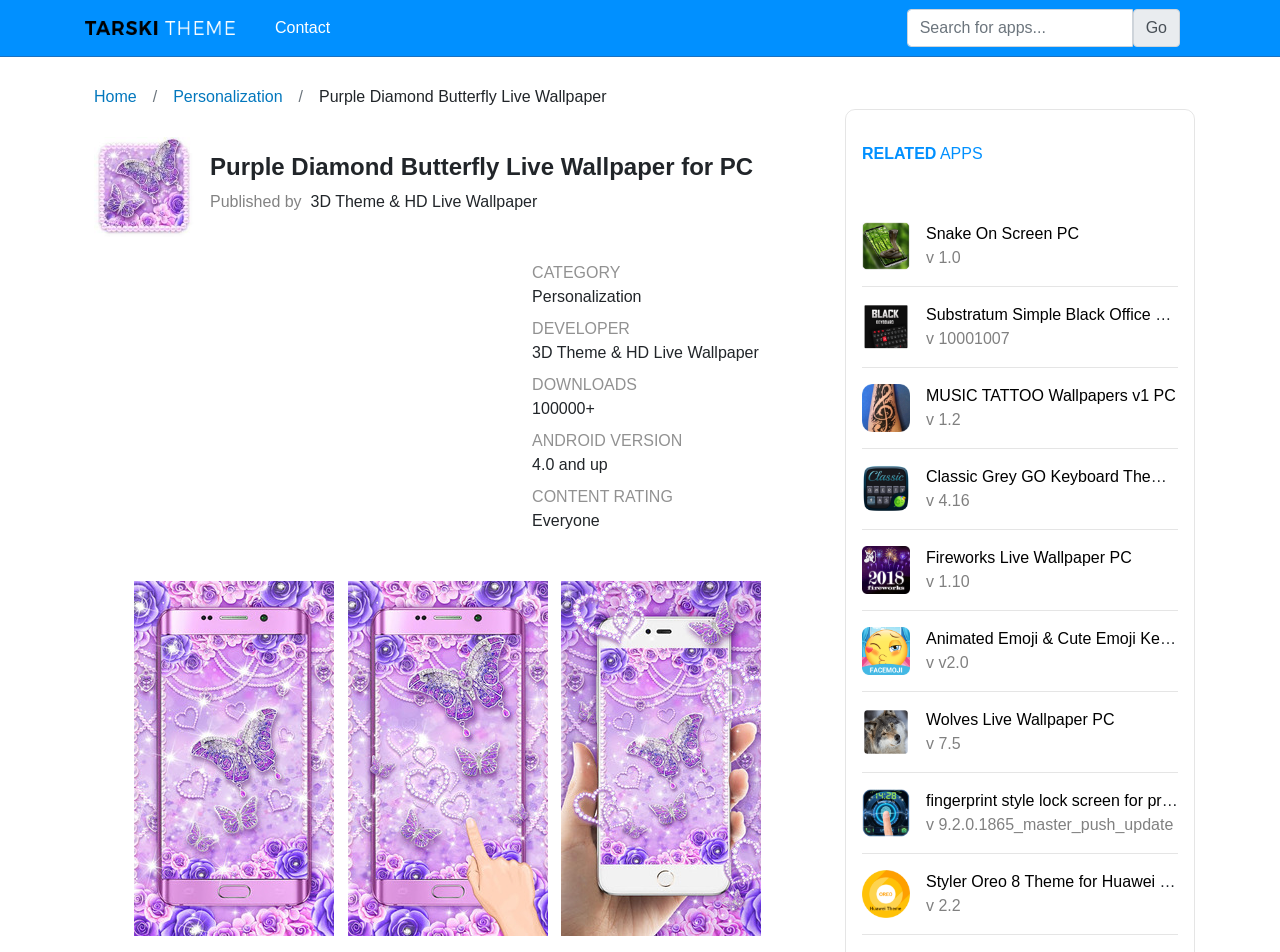Find and indicate the bounding box coordinates of the region you should select to follow the given instruction: "Search for apps in the search bar".

[0.708, 0.009, 0.885, 0.049]